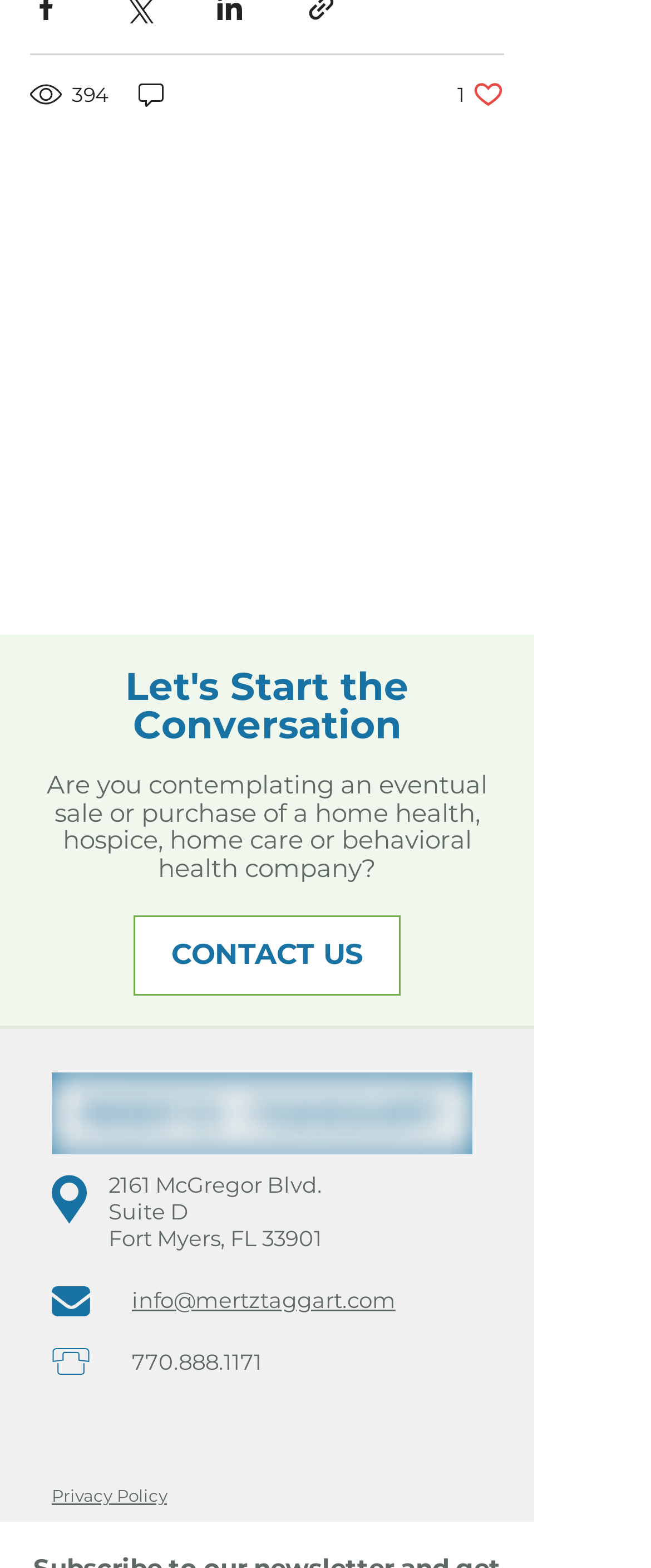What is the address of the company?
Look at the image and answer the question using a single word or phrase.

2161 McGregor Blvd. Suite D, Fort Myers, FL 33901